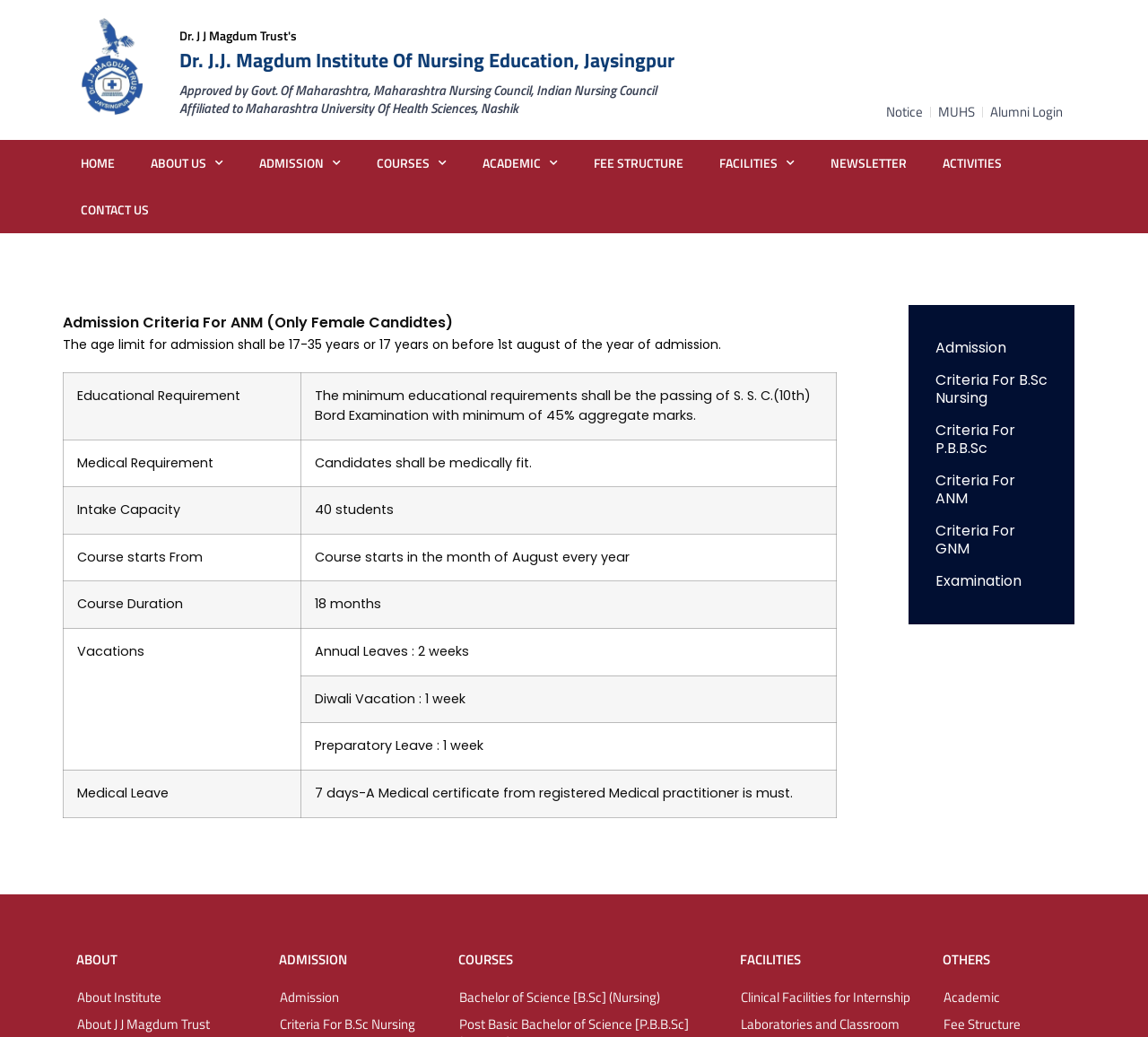Please specify the bounding box coordinates of the clickable region necessary for completing the following instruction: "Click the CONTACT US link". The coordinates must consist of four float numbers between 0 and 1, i.e., [left, top, right, bottom].

[0.055, 0.18, 0.145, 0.225]